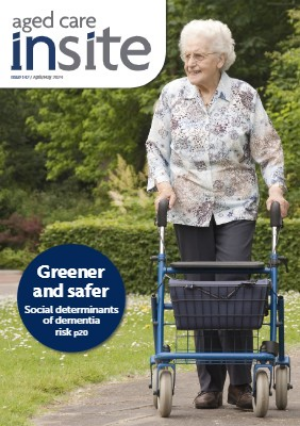Describe all the elements in the image extensively.

The image features the cover of "Aged Care Insite," specifically issue 142 from April 2024. It showcases an elderly woman, dressed in a patterned blouse and pants, confidently using a walker to navigate a pathway, suggesting themes of mobility and independence. The background is lush with greenery, indicating a connection to nature and possibly a focus on outdoor spaces in aged care. Prominently displayed on the cover is a circular emblem with the text "Greener and safer," emphasizing the publication’s focus on enhancing quality of life for older adults, alongside the mention of "Social determinants of dementia risk" indicating a discussion about health influences. This cover captures a positive and empowering perspective on aging and the importance of supportive environments in aged care.